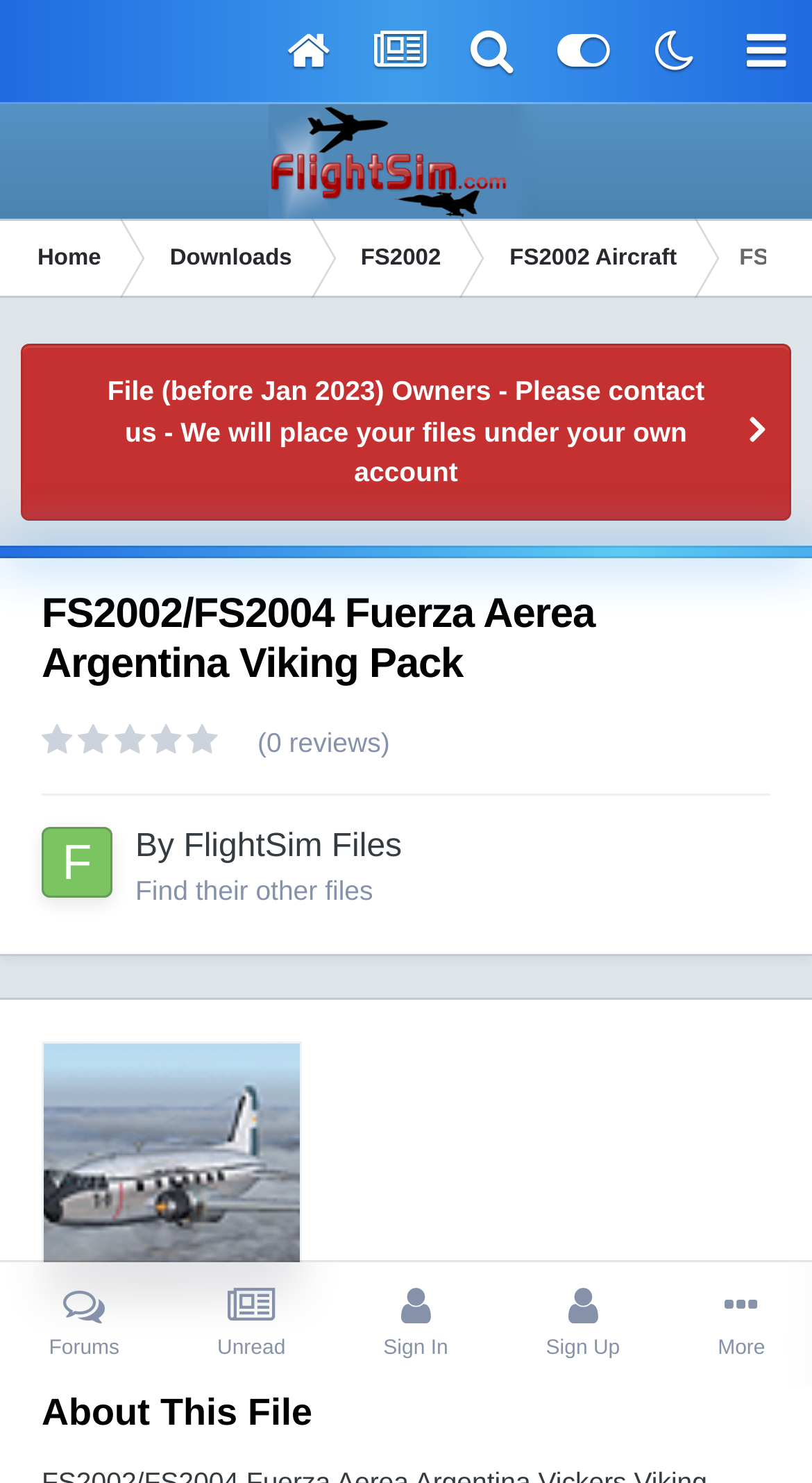Summarize the webpage in an elaborate manner.

This webpage is about a flight simulation package, specifically the FS2002/FS2004 Fuerza Aerea Argentina Vickers Viking Pack. At the top, there are six social media links, each represented by an icon, aligned horizontally. Below these icons, there is a banner with a link to FlightSim.Com, accompanied by the website's logo. 

Underneath the banner, there is a navigation menu with five links: Home, Downloads, FS2002, FS2002 Aircraft, and a notification for file owners. The main content of the page starts with a heading that displays the title of the package. 

To the right of the heading, there is a rating section with no reviews. Below the heading, there is a horizontal separator line. The package information is presented in a section with a heading "About This File". This section includes the author's name, a link to their other files, and a brief description of the package. 

At the bottom of the page, there are four links: Forums, Unread, Sign In, and Sign Up, aligned horizontally. Overall, the webpage has a simple and organized layout, making it easy to navigate and find information about the flight simulation package.